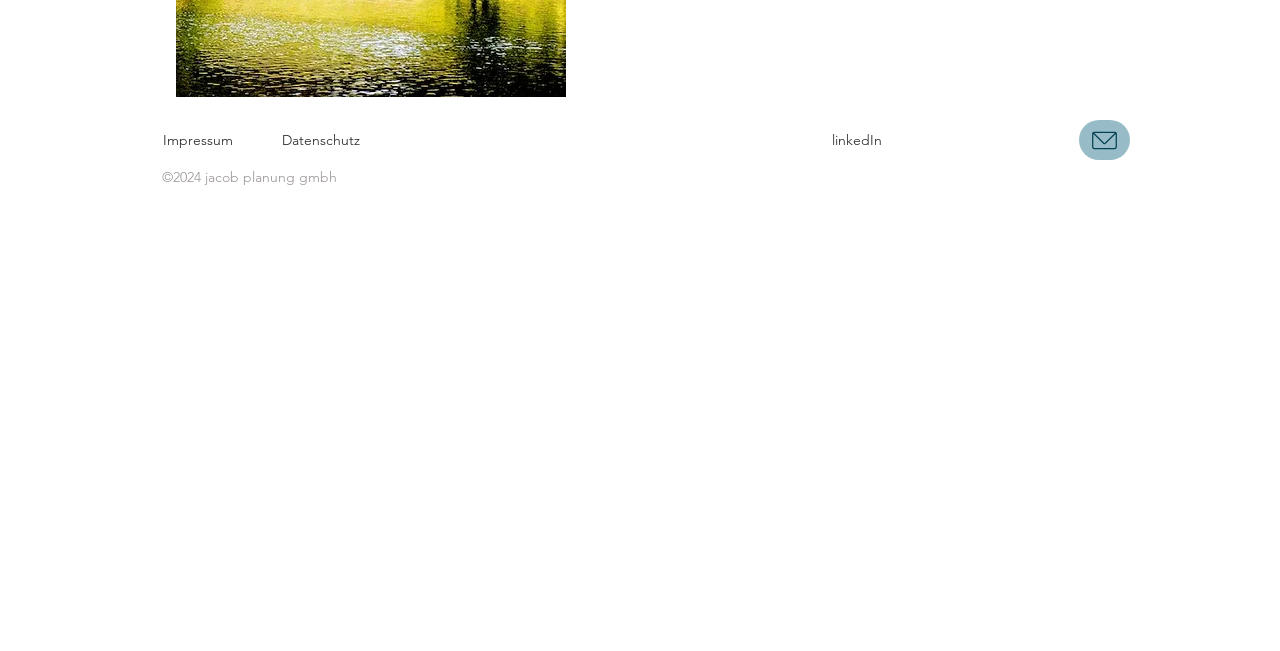Identify the coordinates of the bounding box for the element described below: "Impressum". Return the coordinates as four float numbers between 0 and 1: [left, top, right, bottom].

[0.127, 0.184, 0.182, 0.246]